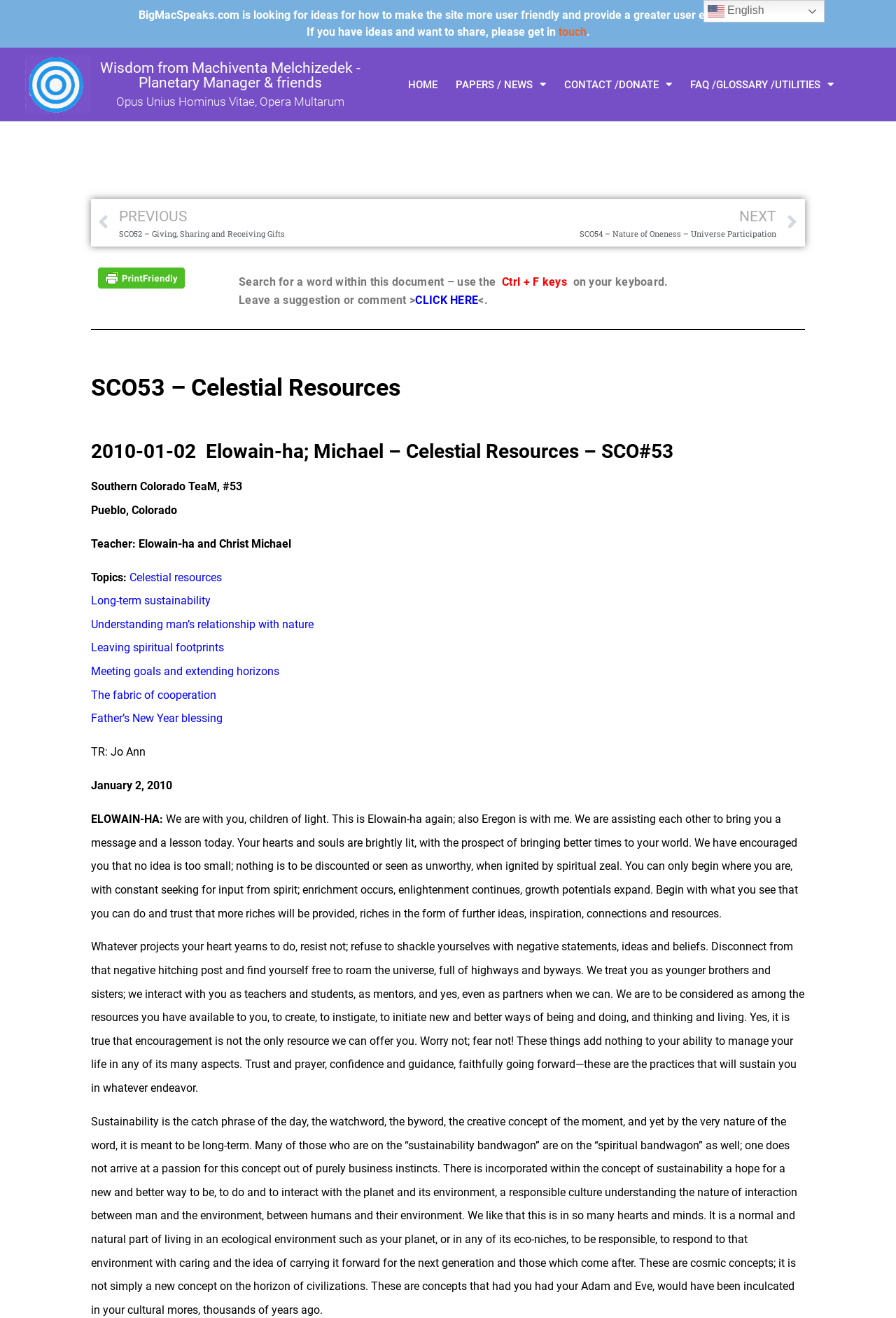Provide a one-word or one-phrase answer to the question:
What is the name of the website?

BigMacSpeaks.com